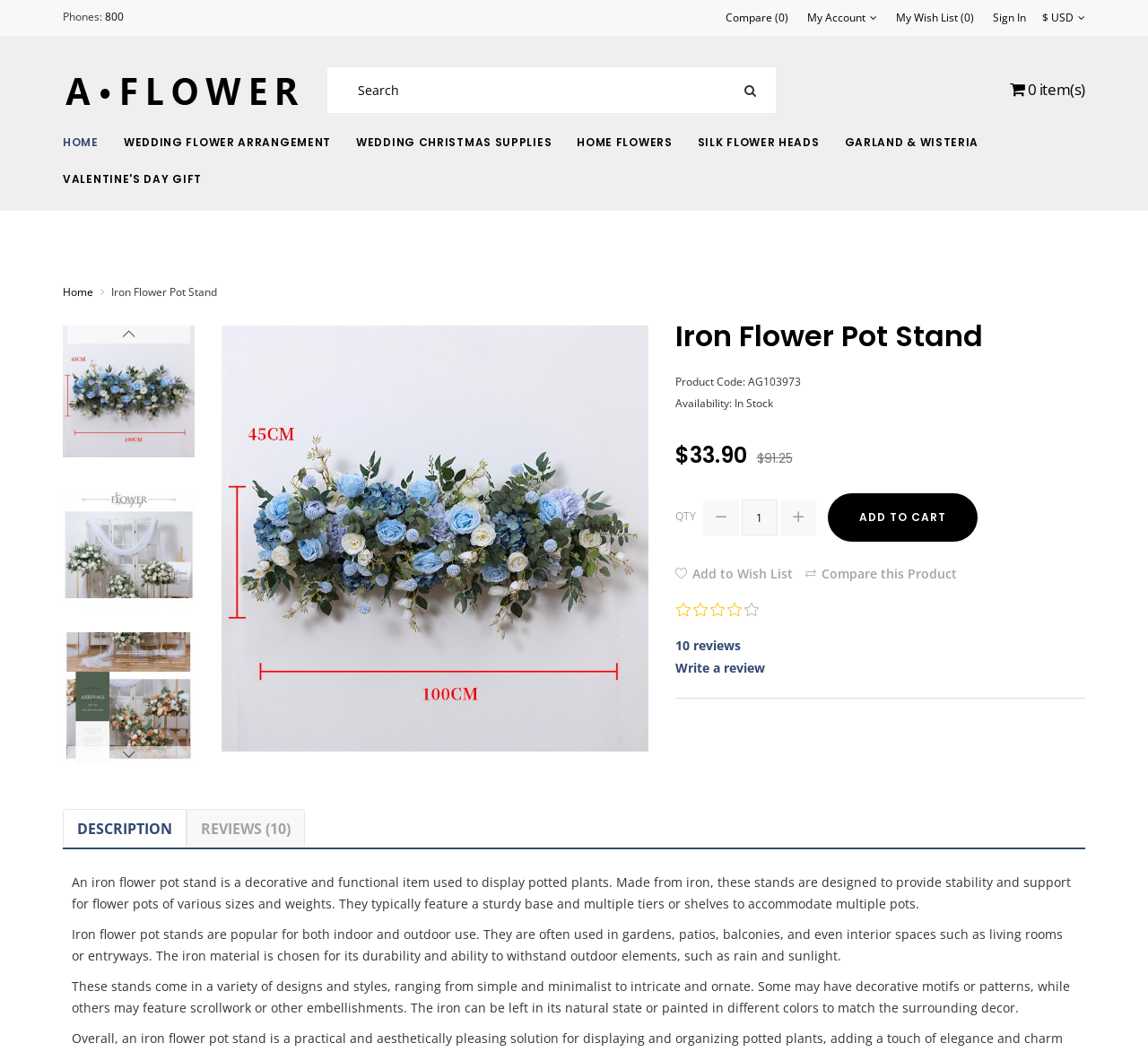Extract the bounding box coordinates for the described element: "home". The coordinates should be represented as four float numbers between 0 and 1: [left, top, right, bottom].

[0.055, 0.13, 0.086, 0.142]